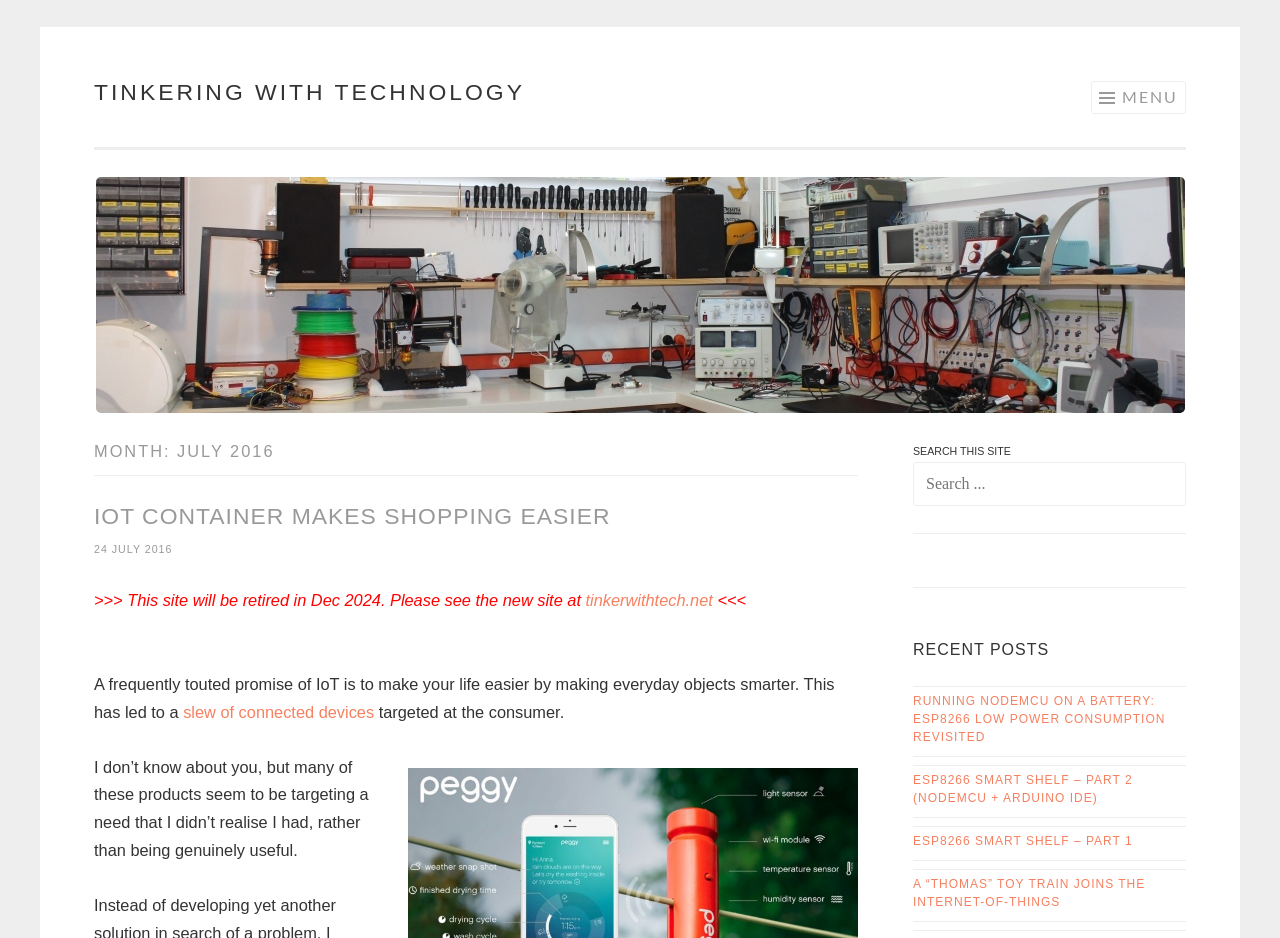Locate the bounding box coordinates of the area that needs to be clicked to fulfill the following instruction: "Visit the new site at tinkerwithtech.net". The coordinates should be in the format of four float numbers between 0 and 1, namely [left, top, right, bottom].

[0.457, 0.63, 0.557, 0.65]